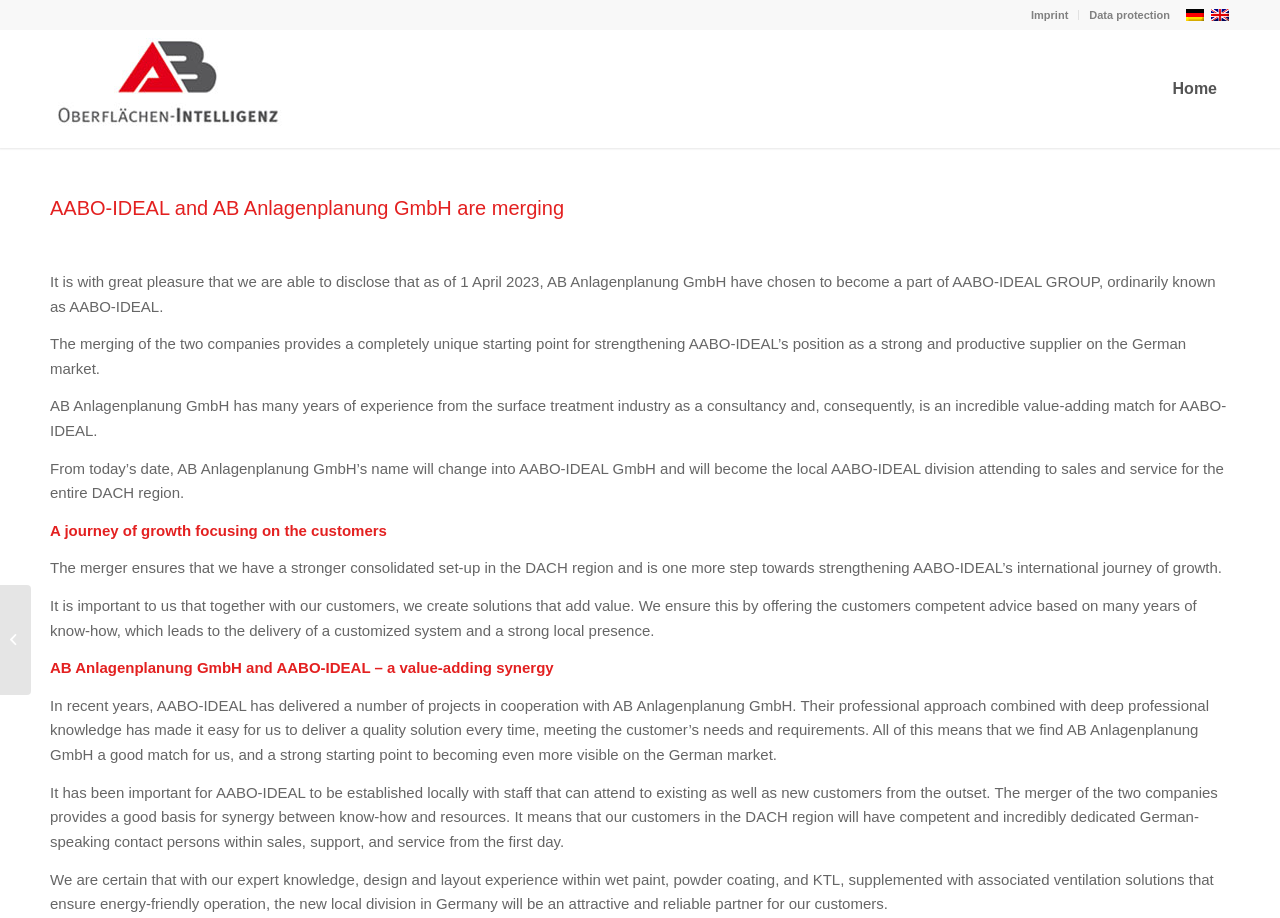Please predict the bounding box coordinates of the element's region where a click is necessary to complete the following instruction: "Read more about the merger". The coordinates should be represented by four float numbers between 0 and 1, i.e., [left, top, right, bottom].

[0.039, 0.215, 0.961, 0.239]